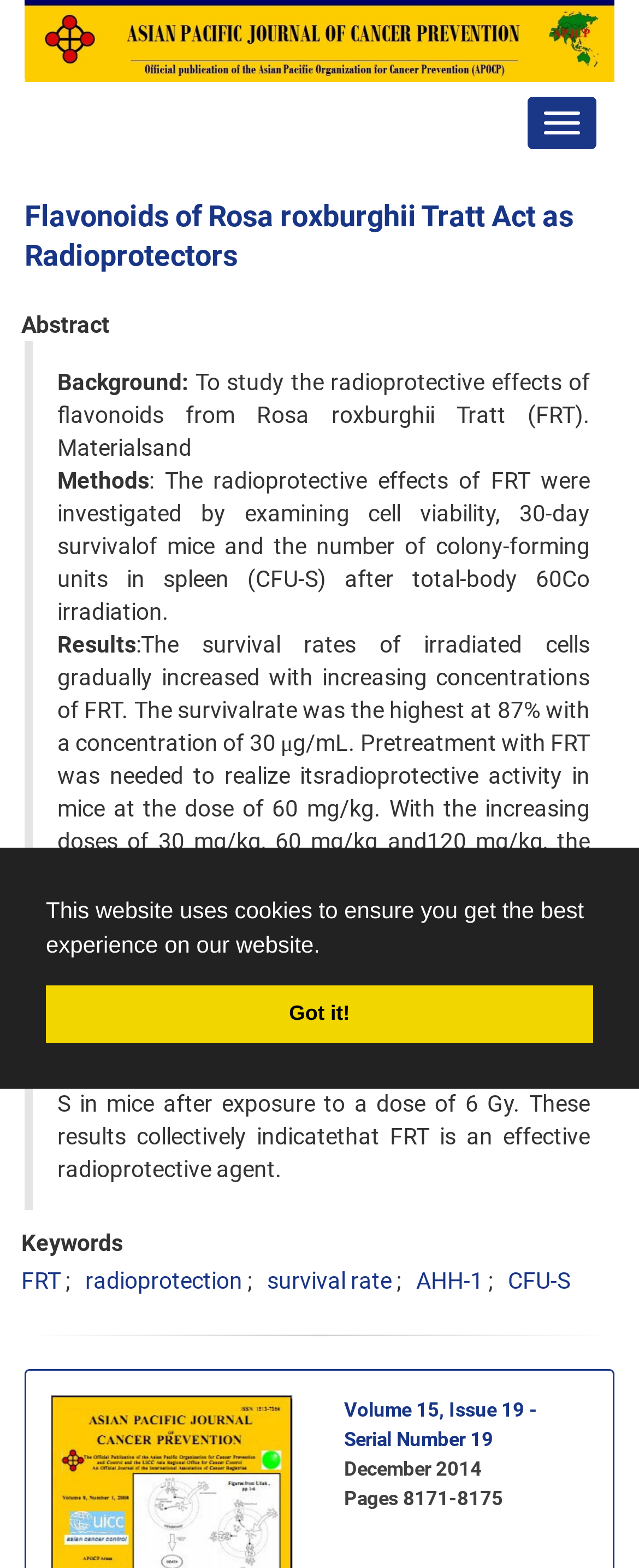What is CFU-S?
Refer to the image and give a detailed response to the question.

CFU-S is mentioned in the webpage as one of the parameters studied in the experiment, and it stands for colony-forming units in spleen, which is a measure of the number of stem cells in the spleen.